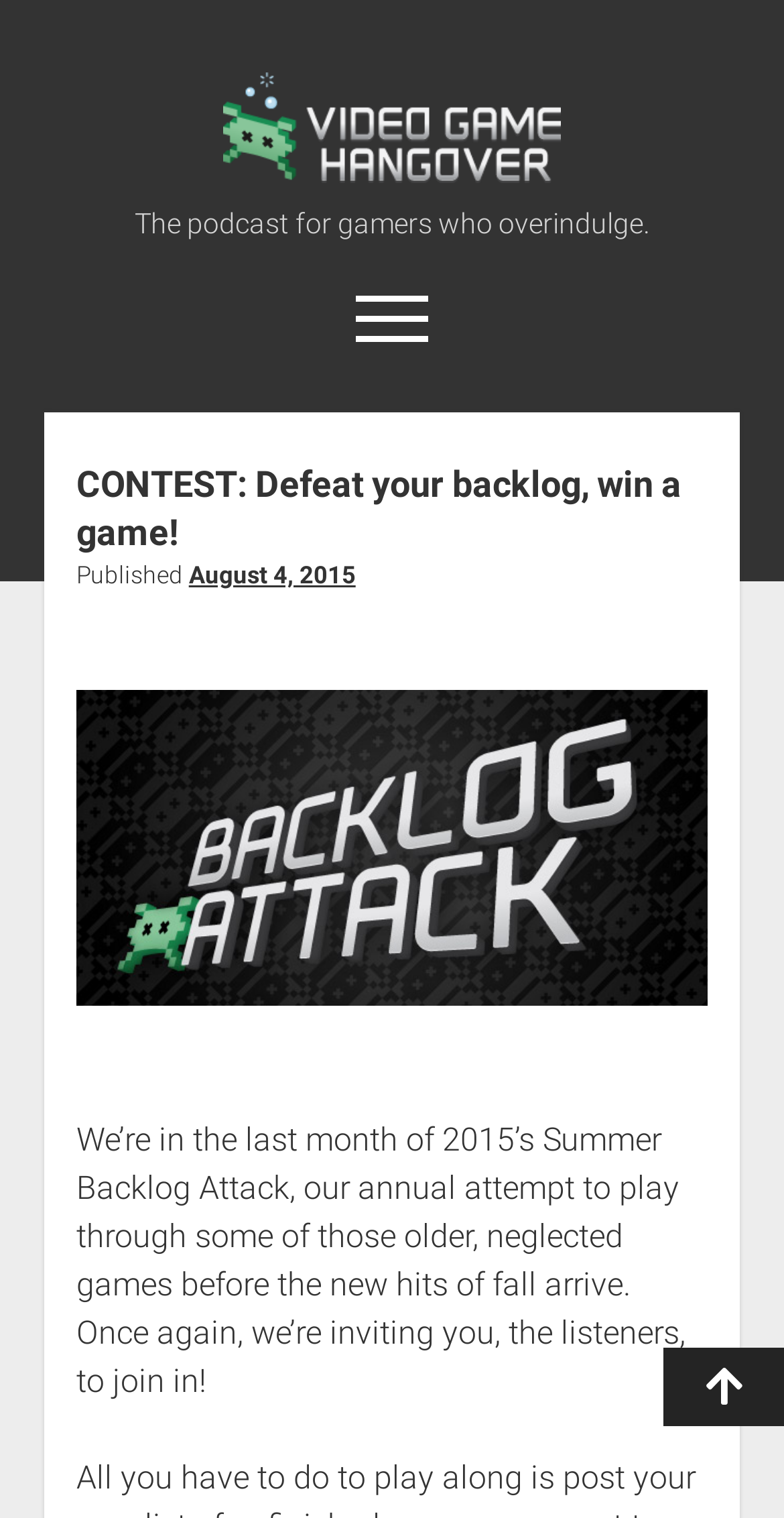Please mark the bounding box coordinates of the area that should be clicked to carry out the instruction: "Search for something".

[0.862, 0.293, 0.96, 0.342]